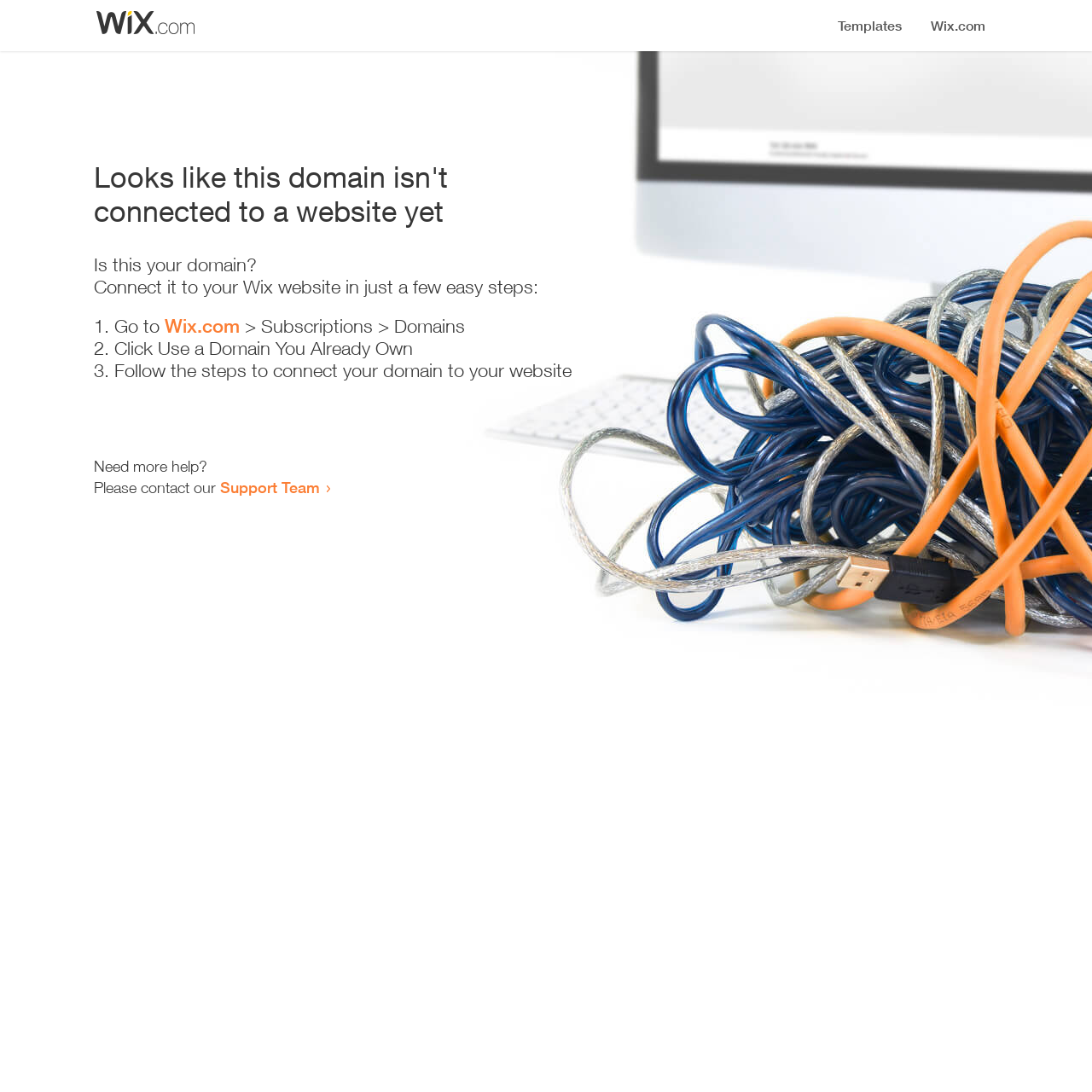Provide the bounding box coordinates of the HTML element described as: "Support Team". The bounding box coordinates should be four float numbers between 0 and 1, i.e., [left, top, right, bottom].

[0.202, 0.438, 0.293, 0.455]